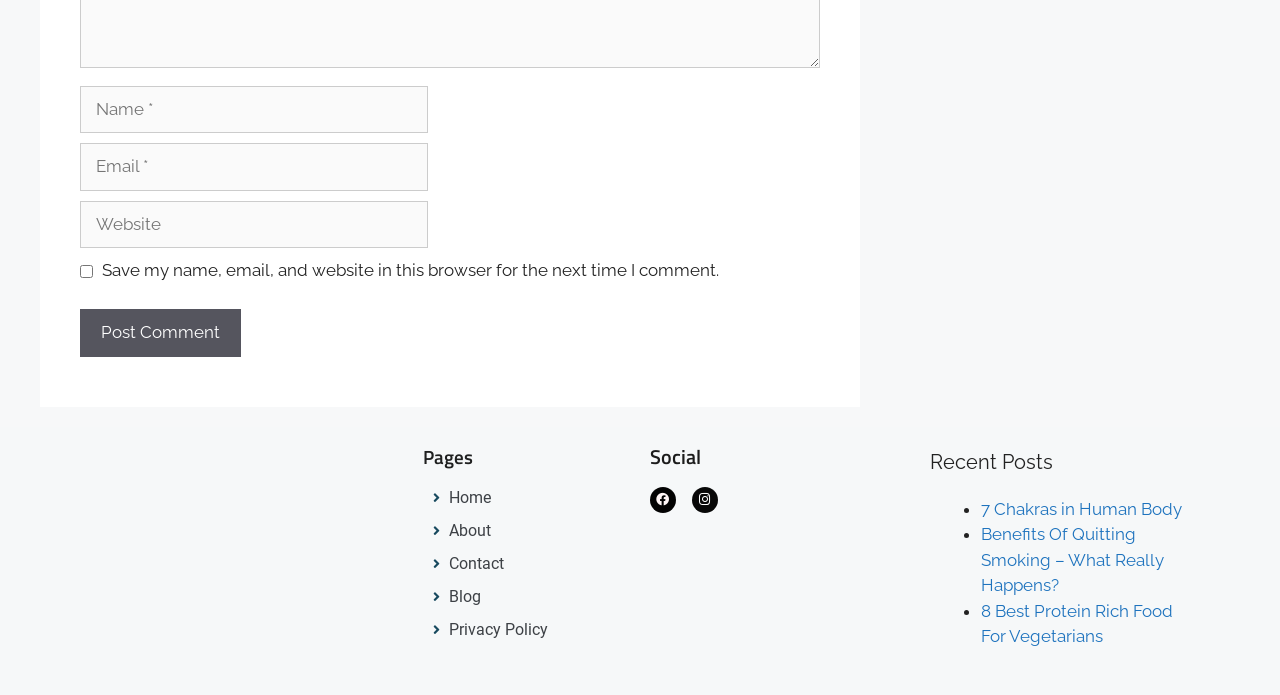What is the purpose of the checkbox?
Make sure to answer the question with a detailed and comprehensive explanation.

The checkbox is located below the 'Website' textbox and has a label 'Save my name, email, and website in this browser for the next time I comment.' This suggests that its purpose is to save the commenter's information for future comments.